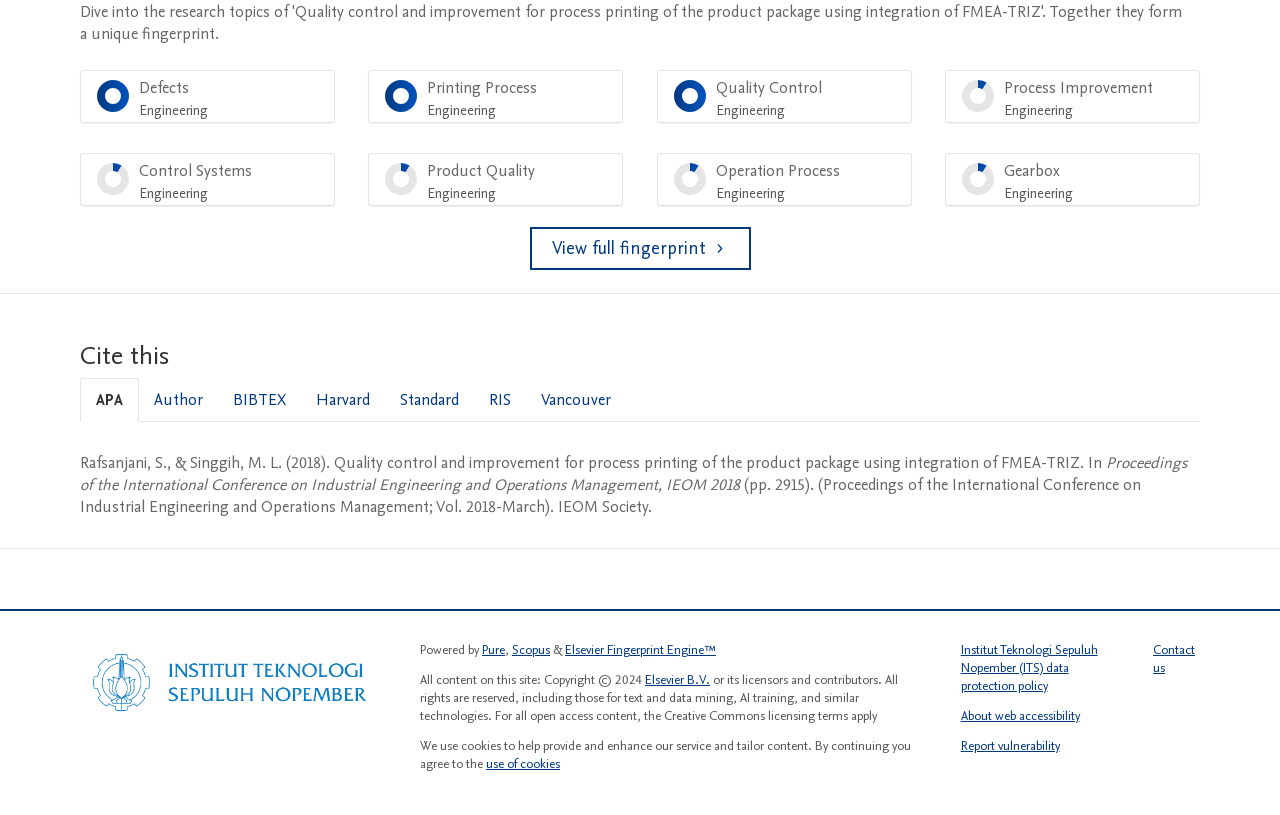Identify the bounding box coordinates for the region of the element that should be clicked to carry out the instruction: "Learn more about Elsevier Fingerprint Engine". The bounding box coordinates should be four float numbers between 0 and 1, i.e., [left, top, right, bottom].

[0.441, 0.787, 0.559, 0.809]